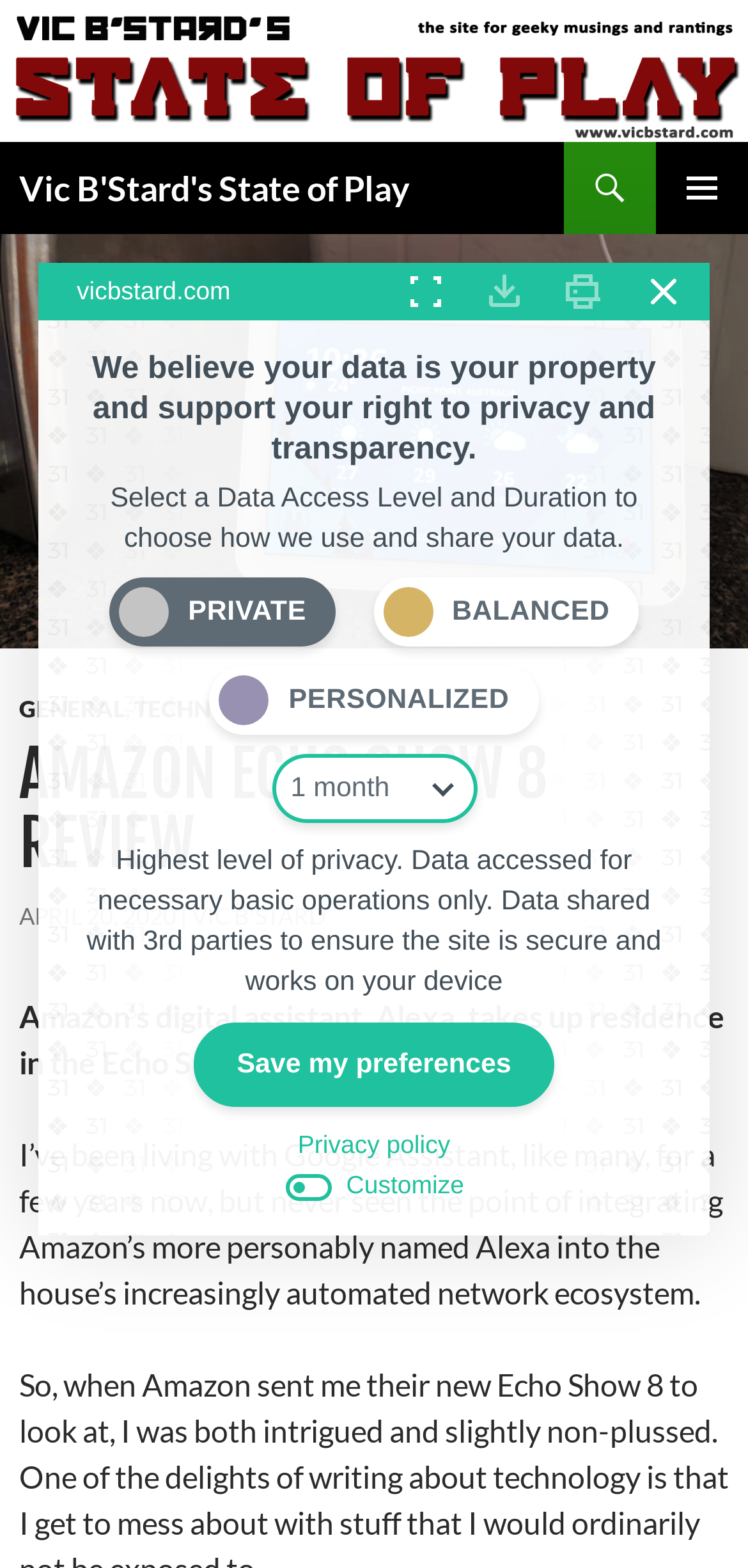Please identify the bounding box coordinates of the element's region that needs to be clicked to fulfill the following instruction: "Click the 'Vic B'Stard's State of Play' link". The bounding box coordinates should consist of four float numbers between 0 and 1, i.e., [left, top, right, bottom].

[0.0, 0.031, 1.0, 0.054]